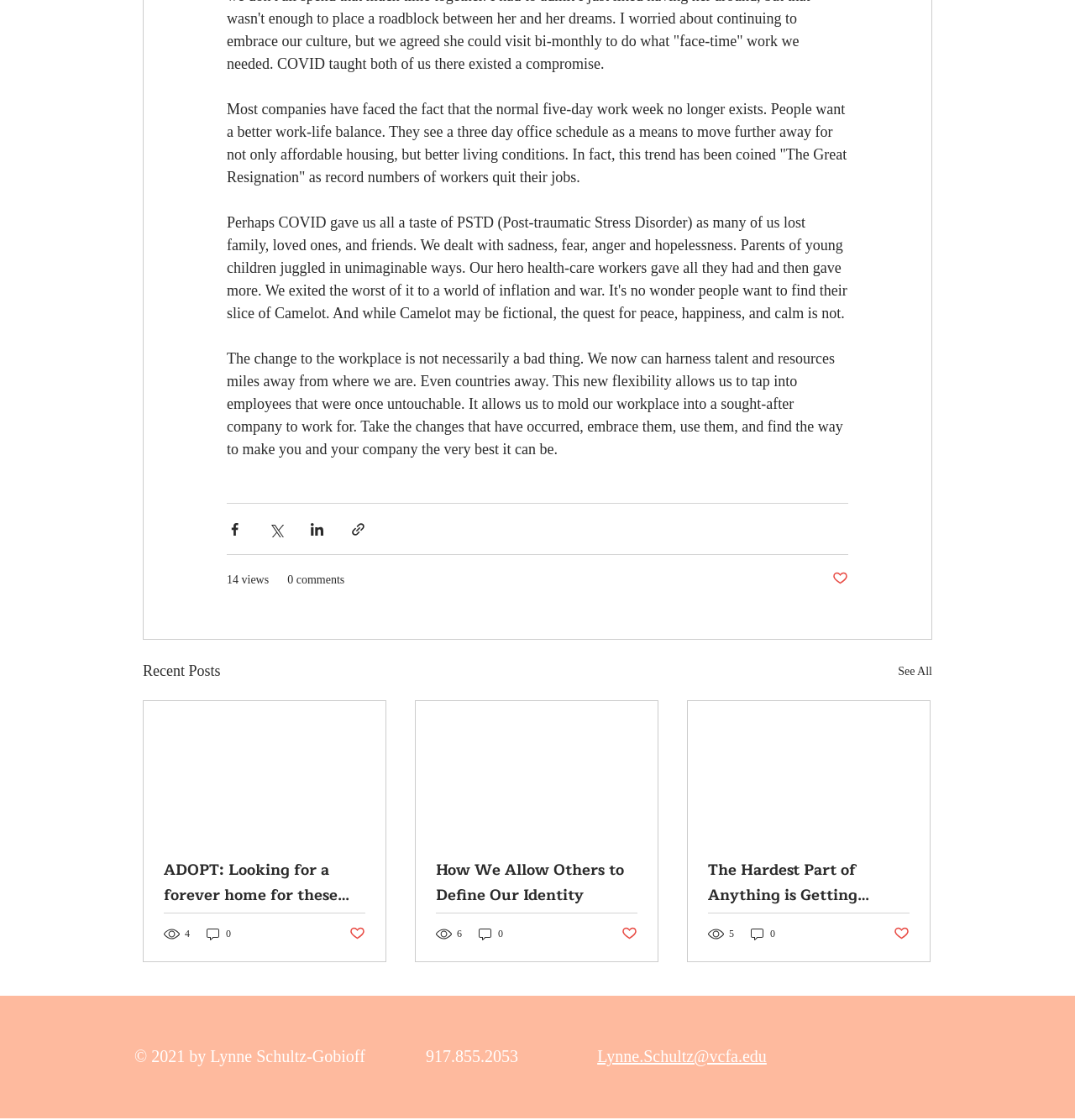How many views does the second article have?
Refer to the image and give a detailed answer to the question.

I looked at the generic element below the second article, which displays the number of views as '6 views'.